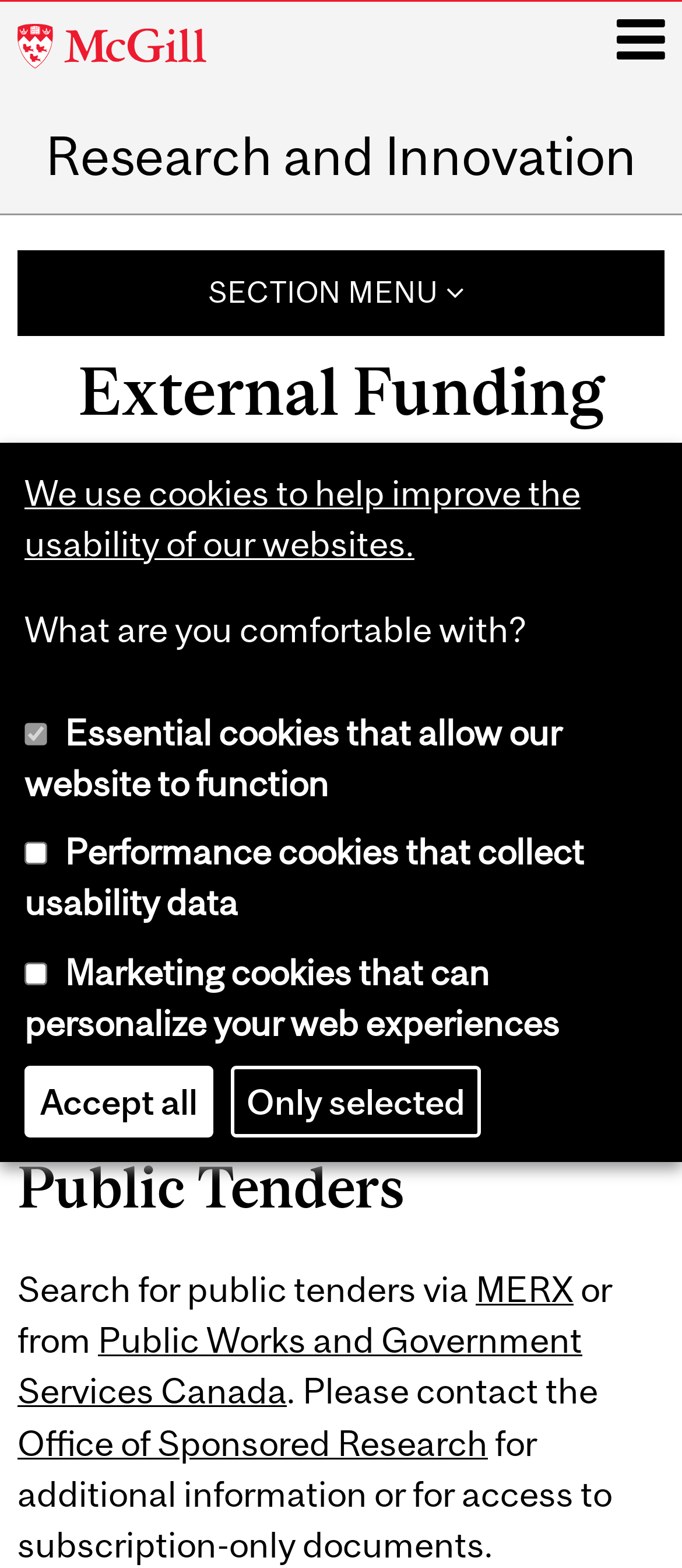Pinpoint the bounding box coordinates of the clickable area needed to execute the instruction: "Contact the Office of Sponsored Research". The coordinates should be specified as four float numbers between 0 and 1, i.e., [left, top, right, bottom].

[0.026, 0.907, 0.715, 0.933]